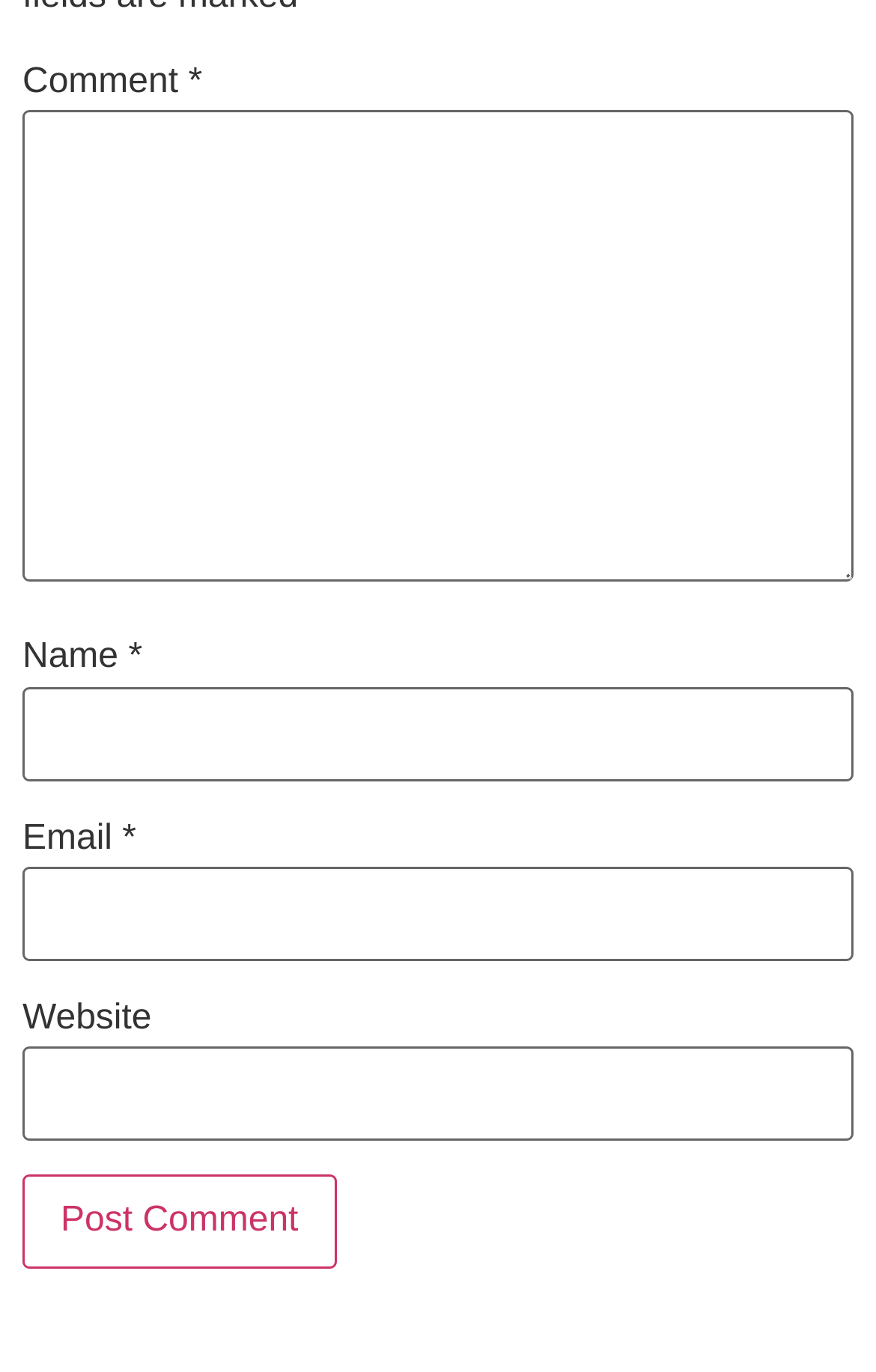Respond with a single word or phrase to the following question: What is the first field to fill in the comment form?

Comment